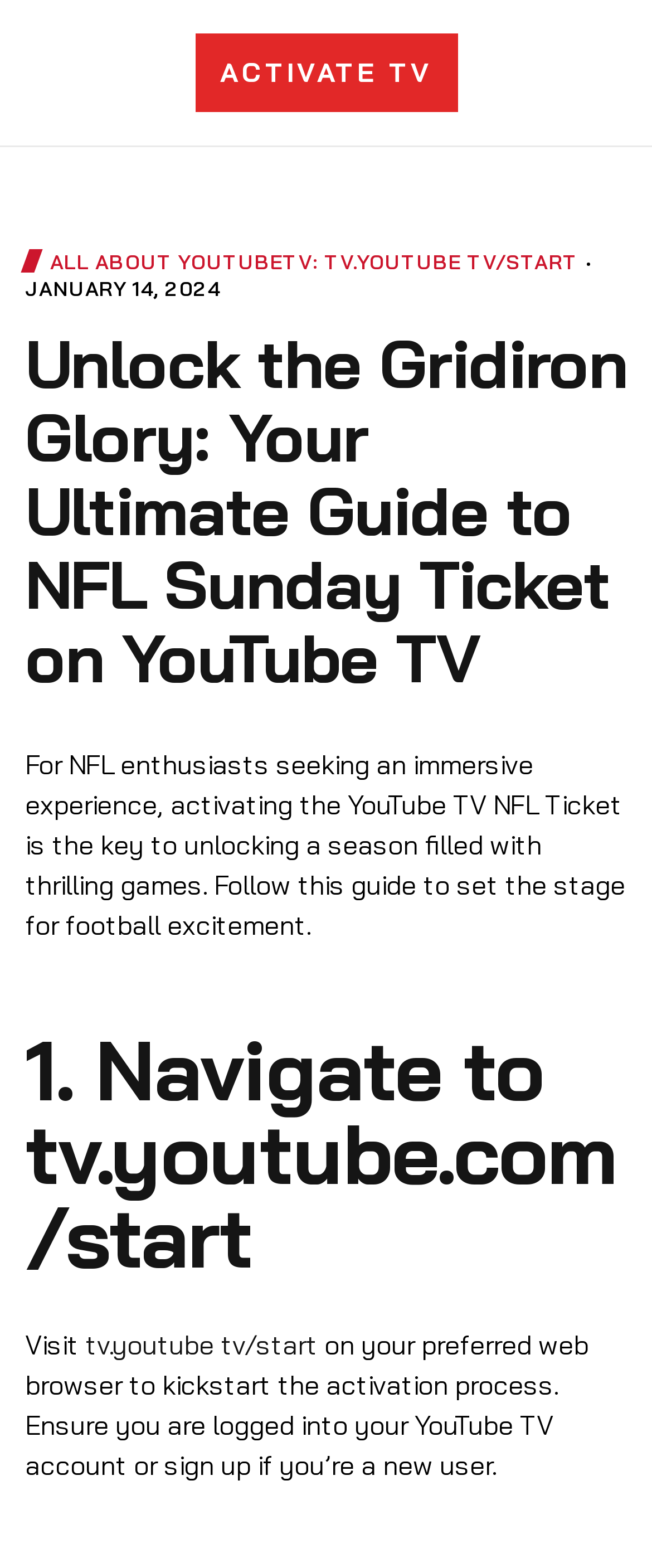What is the first step in setting the stage for football excitement?
Based on the image, provide a one-word or brief-phrase response.

Activate the YouTube TV NFL Ticket